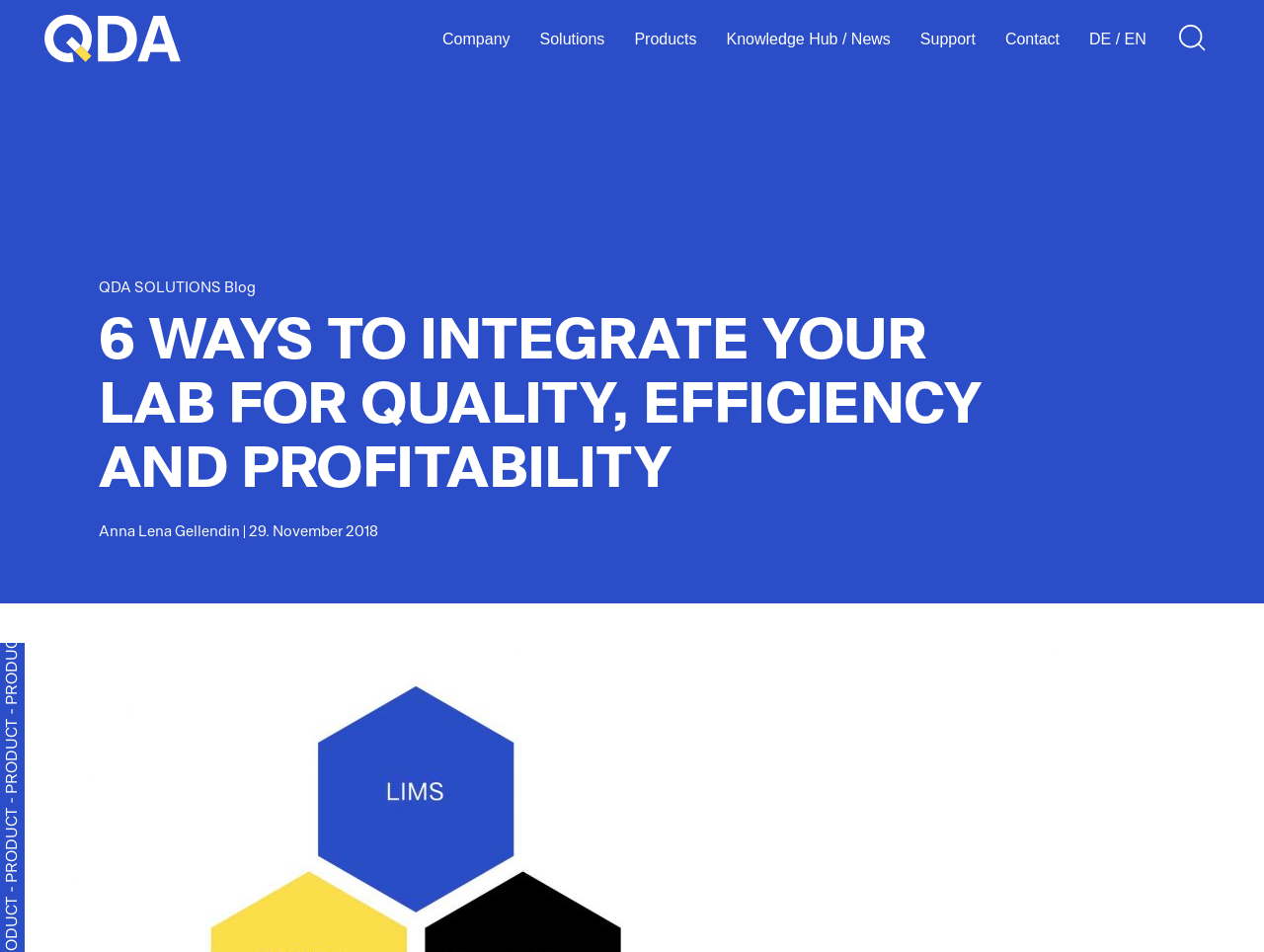Give a detailed account of the webpage, highlighting key information.

The webpage is about QDA SOLUTIONS, a company that provides quality management solutions. At the top, there is a logo of QDA SOLUTIONS, accompanied by a link to the company's homepage. Below the logo, there is a navigation menu with links to various sections, including "About us", "Solutions", "Products", "Knowledge Hub / News", "Support", and "Contact".

On the left side of the page, there are several sections, each with a heading and a set of links. The first section is "Company", which includes links to "About QDA SOLUTIONS", "Why QDA?", and "Career & Talent Pool". The second section is "Partners", which includes a link to "Our Partners". The third section is "Certificates & Guidelines", which includes a link to the same name.

The next section is "Solutions", which includes links to various industries, such as "Automotive Industry", "Food & Beverage", and "Renewable Energy". Below this section, there is a section called "Your Job Role", which includes links to job roles such as "Quality Managers", "Quality Assurance Managers", and "Lab Manager".

The "Products" section is divided into several sub-sections, including "General", "Planning", "Production", and "Overarching". Each sub-section includes links to specific products, such as "QMS Software", "Calibration Management Software", and "SPC Software".

On the right side of the page, there is a section called "Knowledge Hub / News", which includes links to "Blog", "News and Events", and "Deep Dive". The "Deep Dive" section includes links to more in-depth resources, such as "Webinars", "Whitepaper", and "Predictive Quality".

At the bottom of the page, there are links to "Support" and "Contact", as well as a language selection menu with options for German and English. There is also a search bar with a magnifying glass icon.

Throughout the page, there are several images, including a headquarter building, people shaking hands, workers in a factory, and a woman with a laptop in a production hall. These images are used to break up the text and add visual interest to the page.